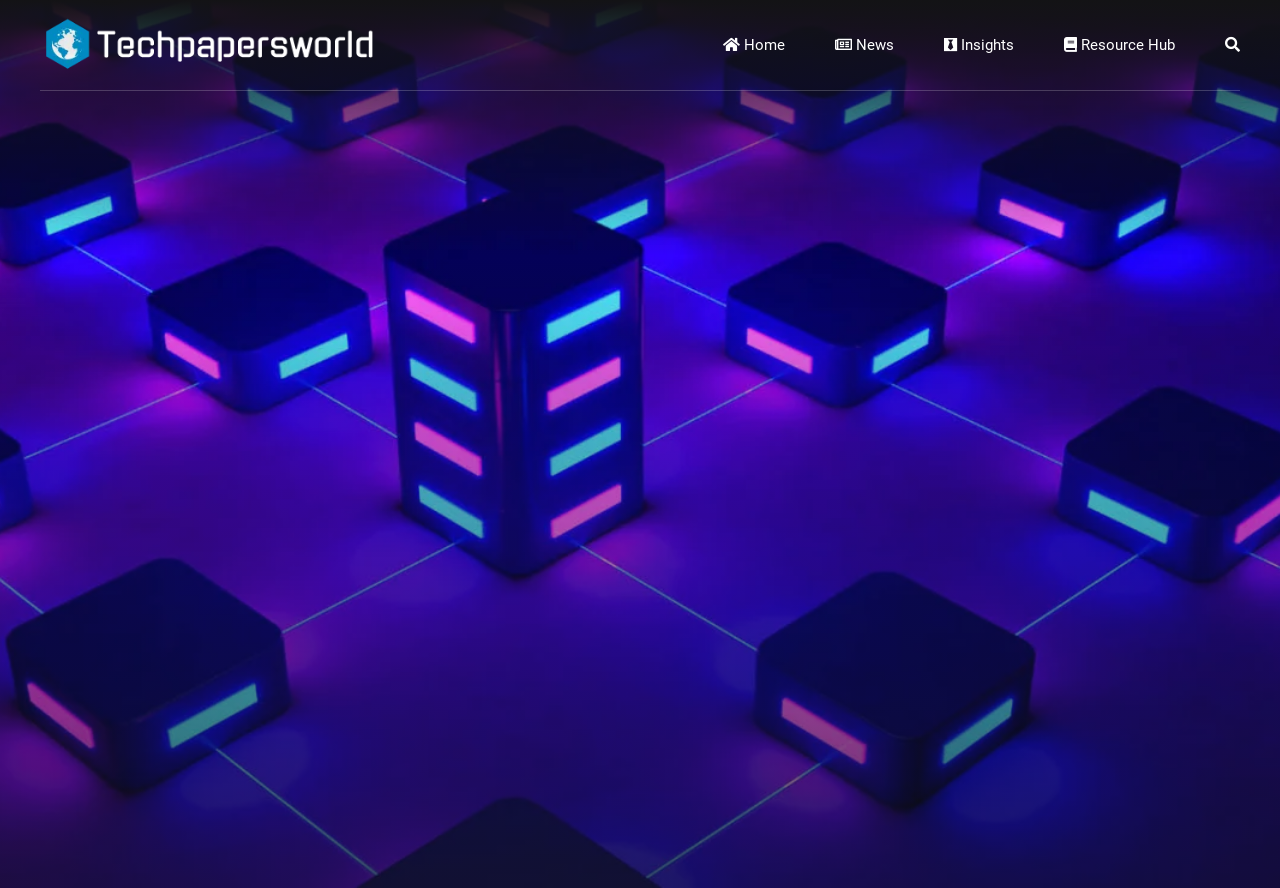From the given element description: "Insights", find the bounding box for the UI element. Provide the coordinates as four float numbers between 0 and 1, in the order [left, top, right, bottom].

[0.738, 0.0, 0.792, 0.101]